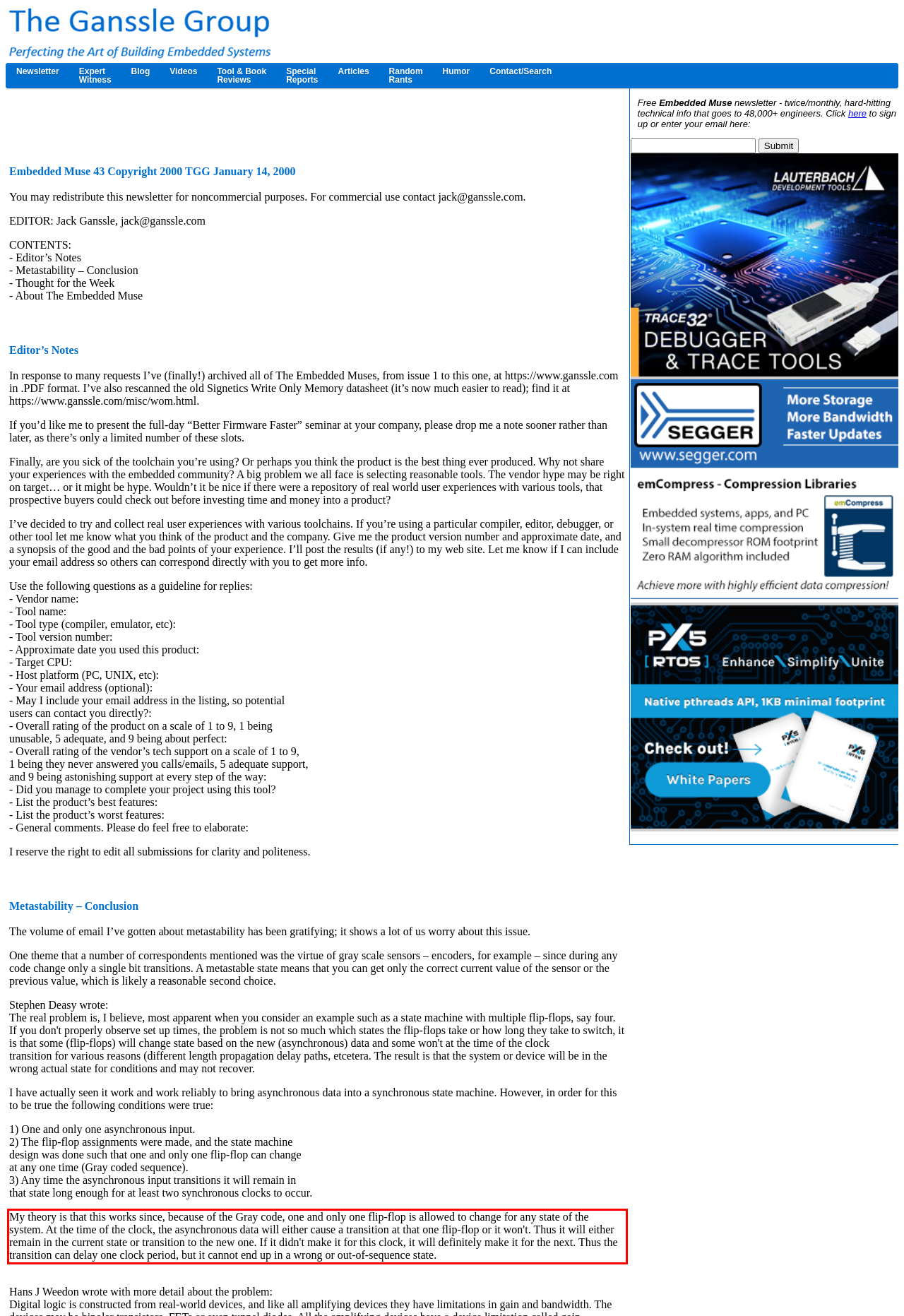Given a webpage screenshot, identify the text inside the red bounding box using OCR and extract it.

My theory is that this works since, because of the Gray code, one and only one flip-flop is allowed to change for any state of the system. At the time of the clock, the asynchronous data will either cause a transition at that one flip-flop or it won't. Thus it will either remain in the current state or transition to the new one. If it didn't make it for this clock, it will definitely make it for the next. Thus the transition can delay one clock period, but it cannot end up in a wrong or out-of-sequence state.